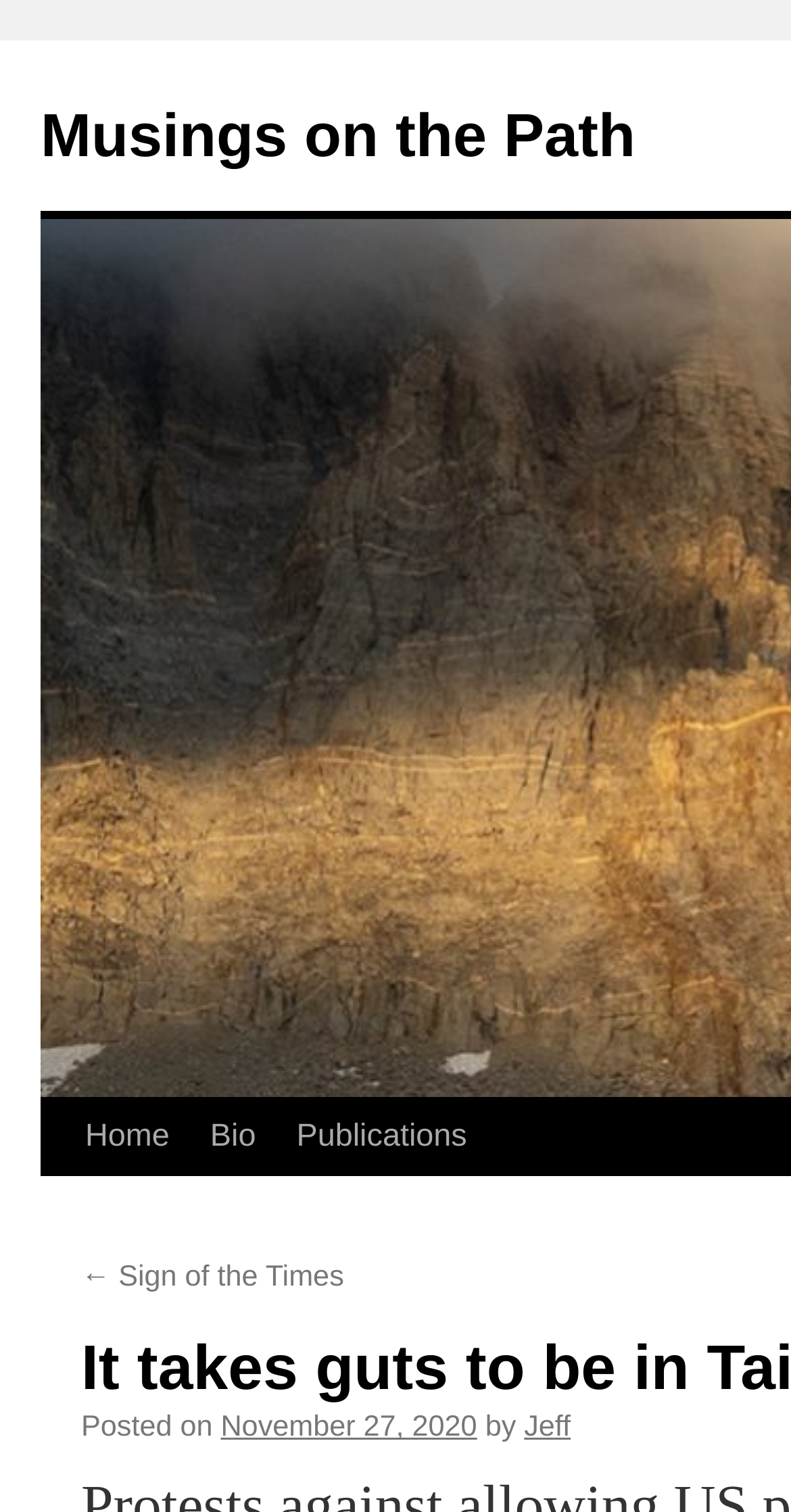Please answer the following question using a single word or phrase: How many navigation links are there?

4